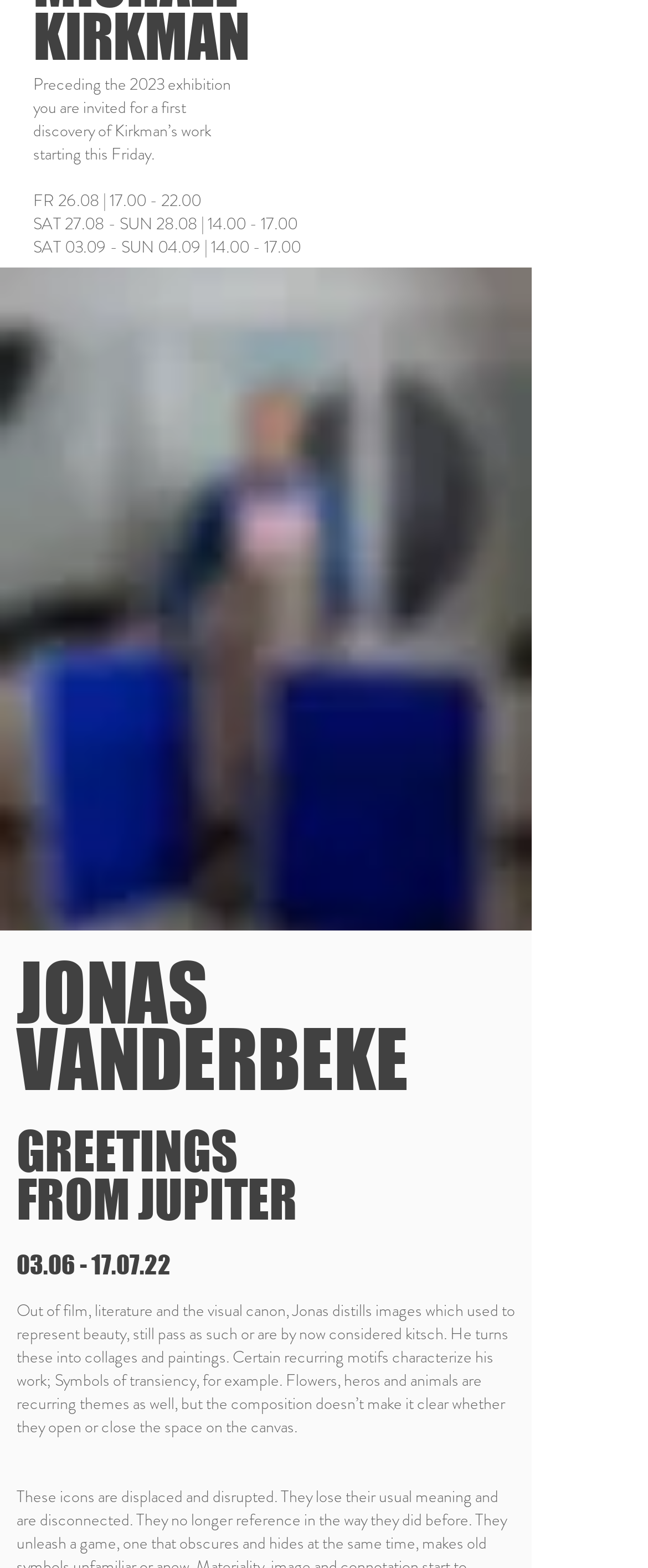Locate the UI element described by Party in the provided webpage screenshot. Return the bounding box coordinates in the format (top-left x, top-left y, bottom-right x, bottom-right y), ensuring all values are between 0 and 1.

None